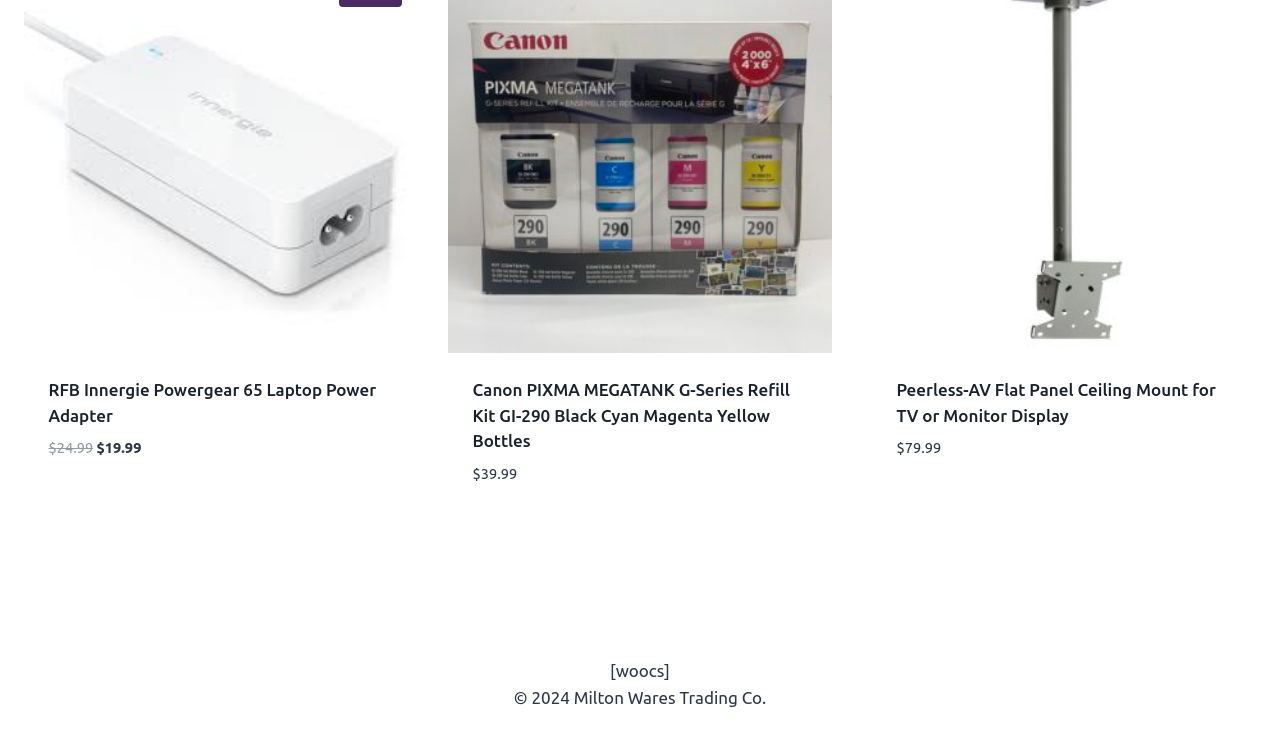What is the original price of RFB Innergie Powergear 65 Laptop Power Adapter?
Please provide a single word or phrase as your answer based on the screenshot.

$24.99